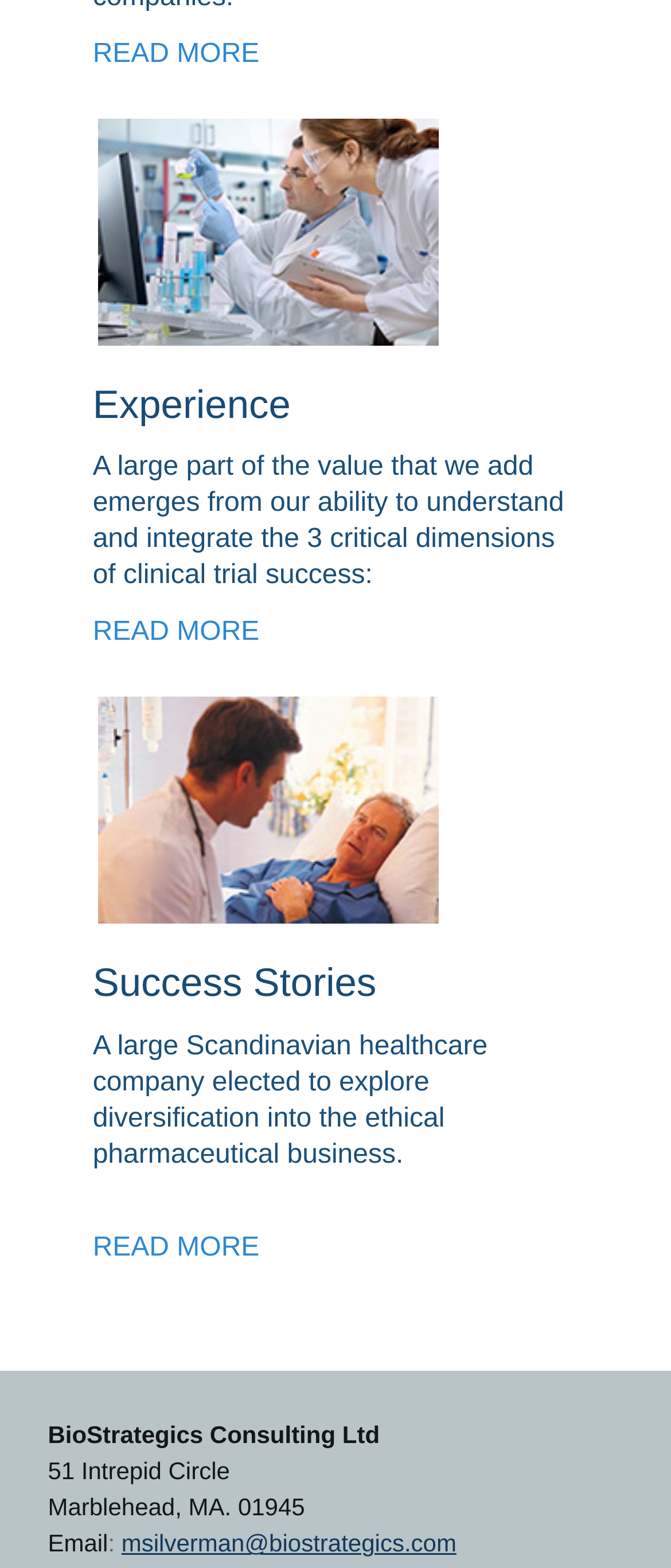Please answer the following question using a single word or phrase: 
What is the company name?

BioStrategics Consulting Ltd